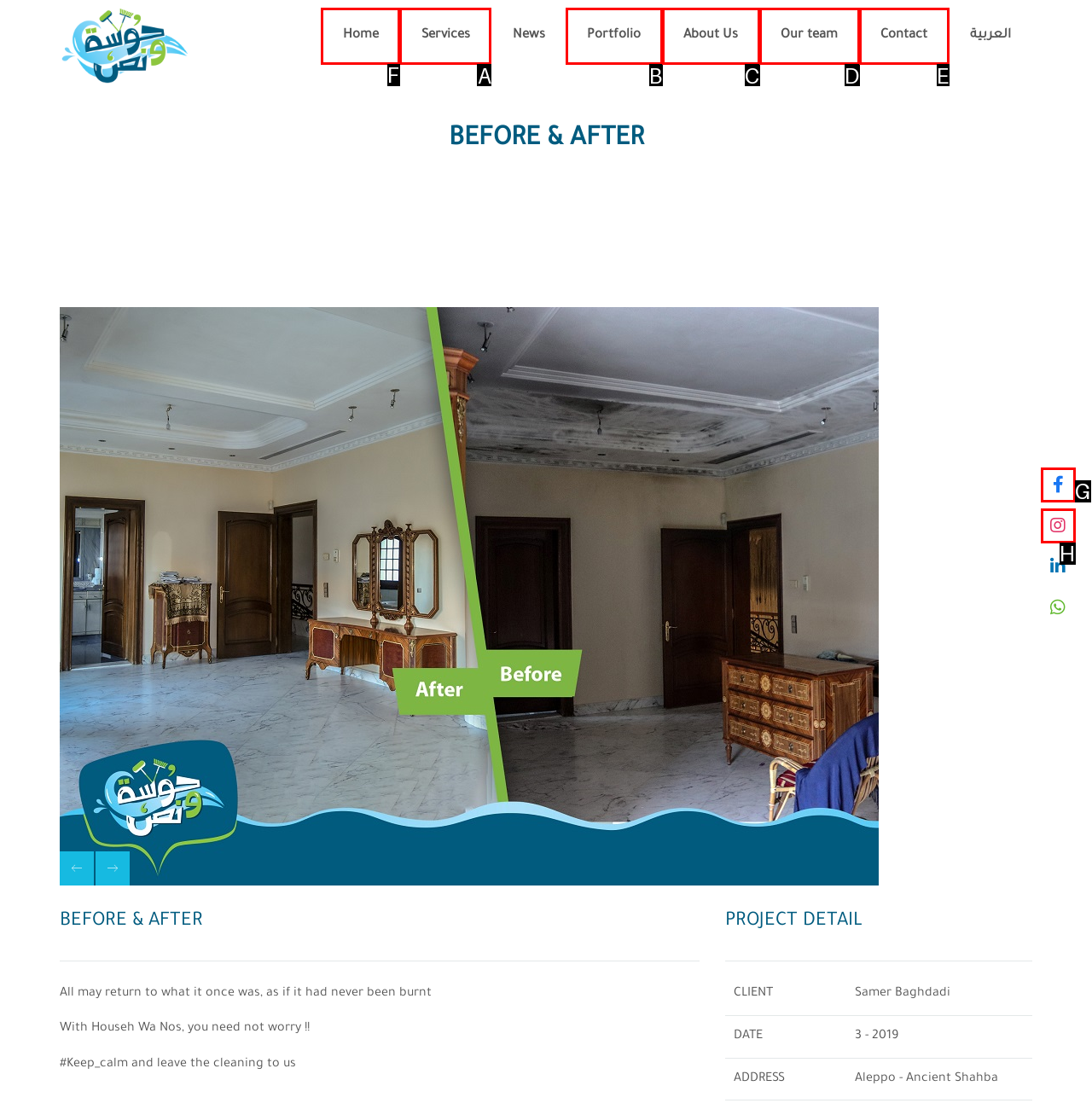Select the correct HTML element to complete the following task: Click BOOK TODAY
Provide the letter of the choice directly from the given options.

None